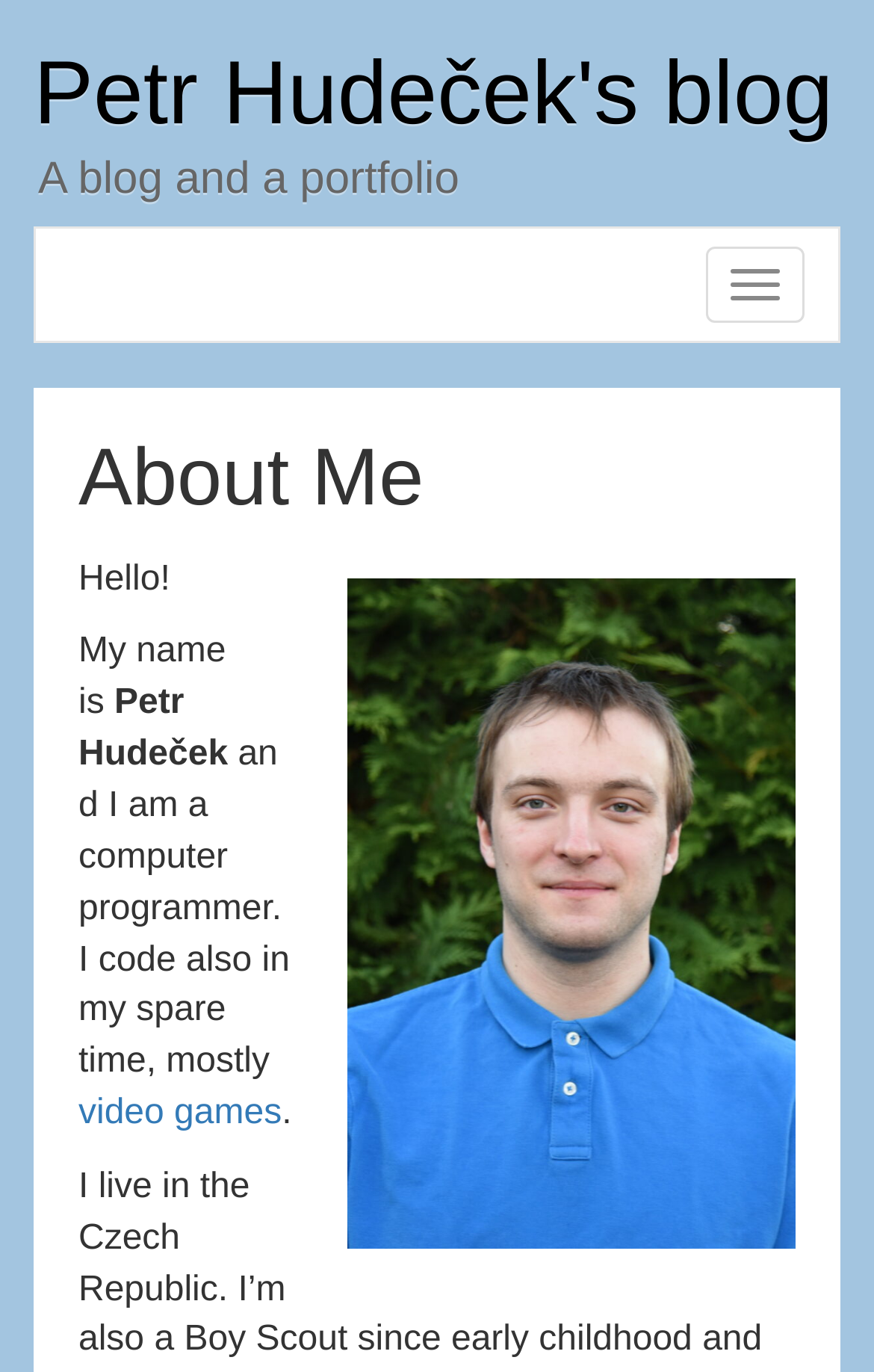Please provide the bounding box coordinates for the UI element as described: "Toggle navigation". The coordinates must be four floats between 0 and 1, represented as [left, top, right, bottom].

[0.808, 0.18, 0.921, 0.235]